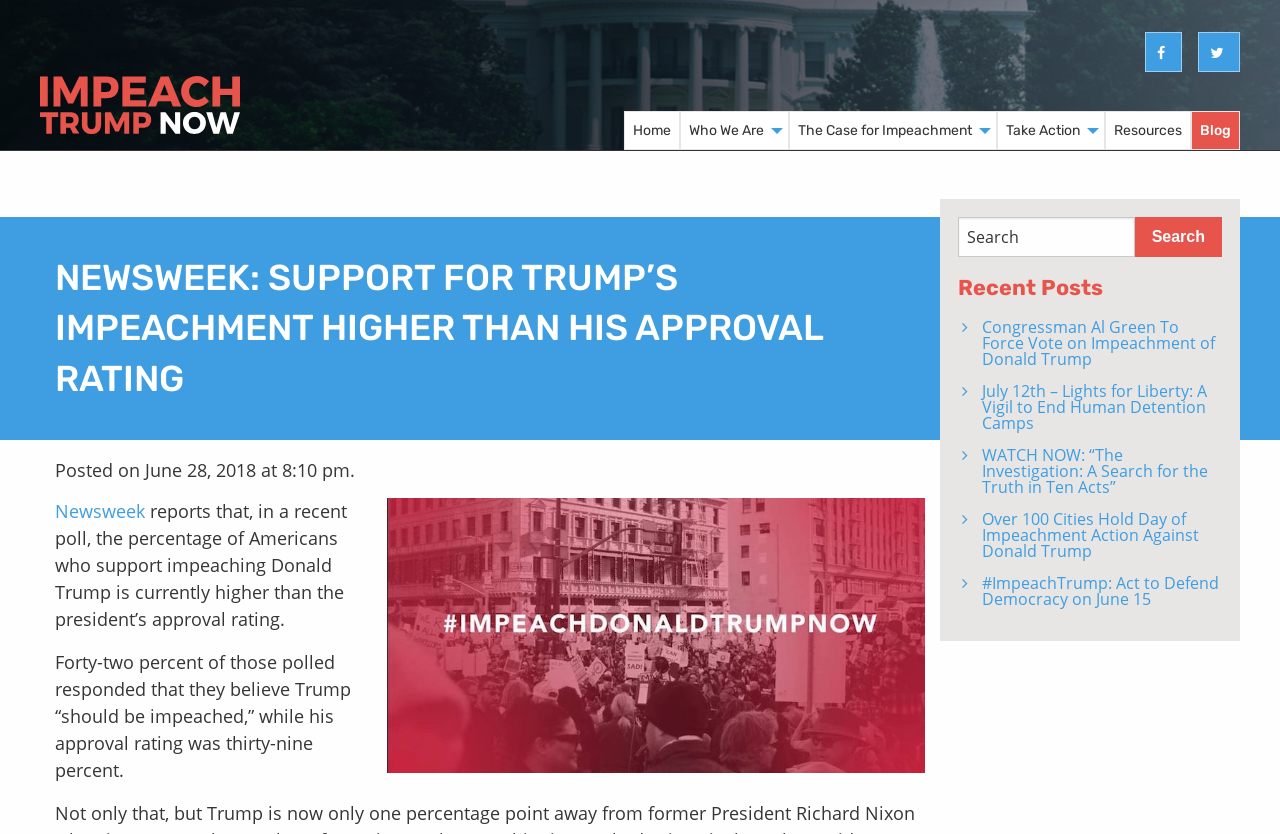Predict the bounding box coordinates of the area that should be clicked to accomplish the following instruction: "Read the article about Congressman Al Green". The bounding box coordinates should consist of four float numbers between 0 and 1, i.e., [left, top, right, bottom].

[0.767, 0.379, 0.949, 0.444]